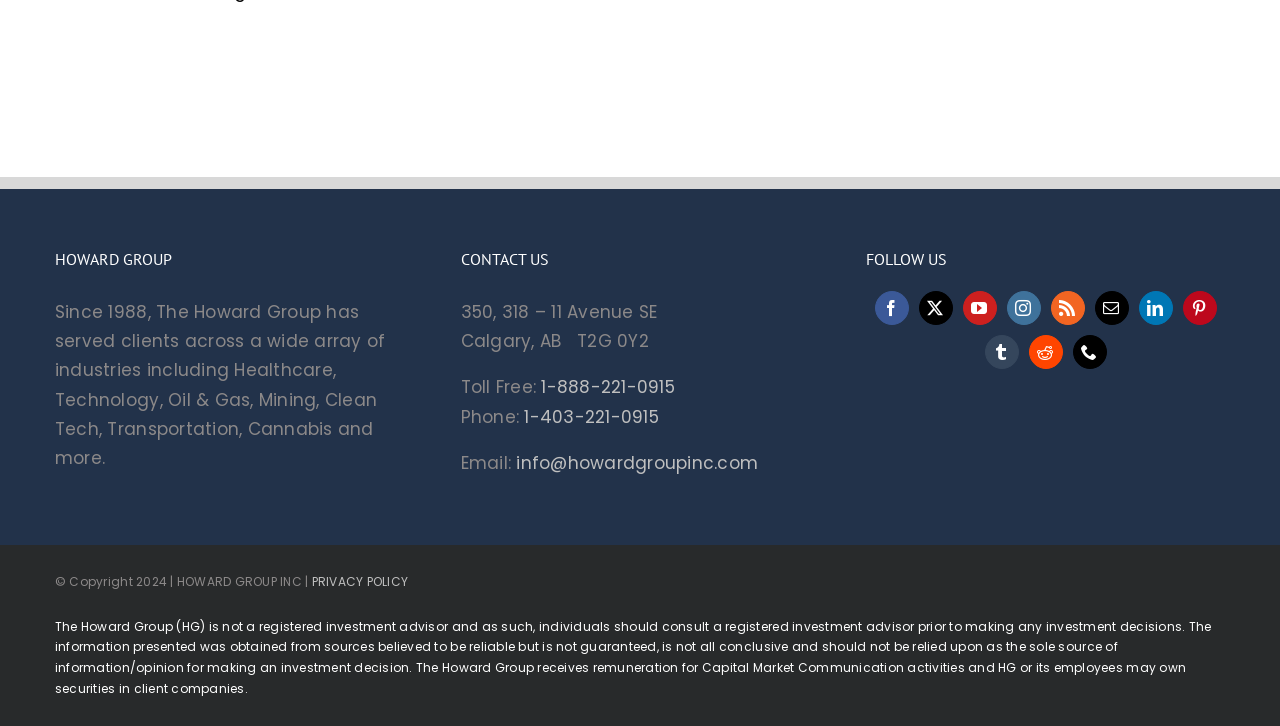Locate the bounding box coordinates of the region to be clicked to comply with the following instruction: "Click the toll-free phone number". The coordinates must be four float numbers between 0 and 1, in the form [left, top, right, bottom].

[0.423, 0.517, 0.527, 0.55]